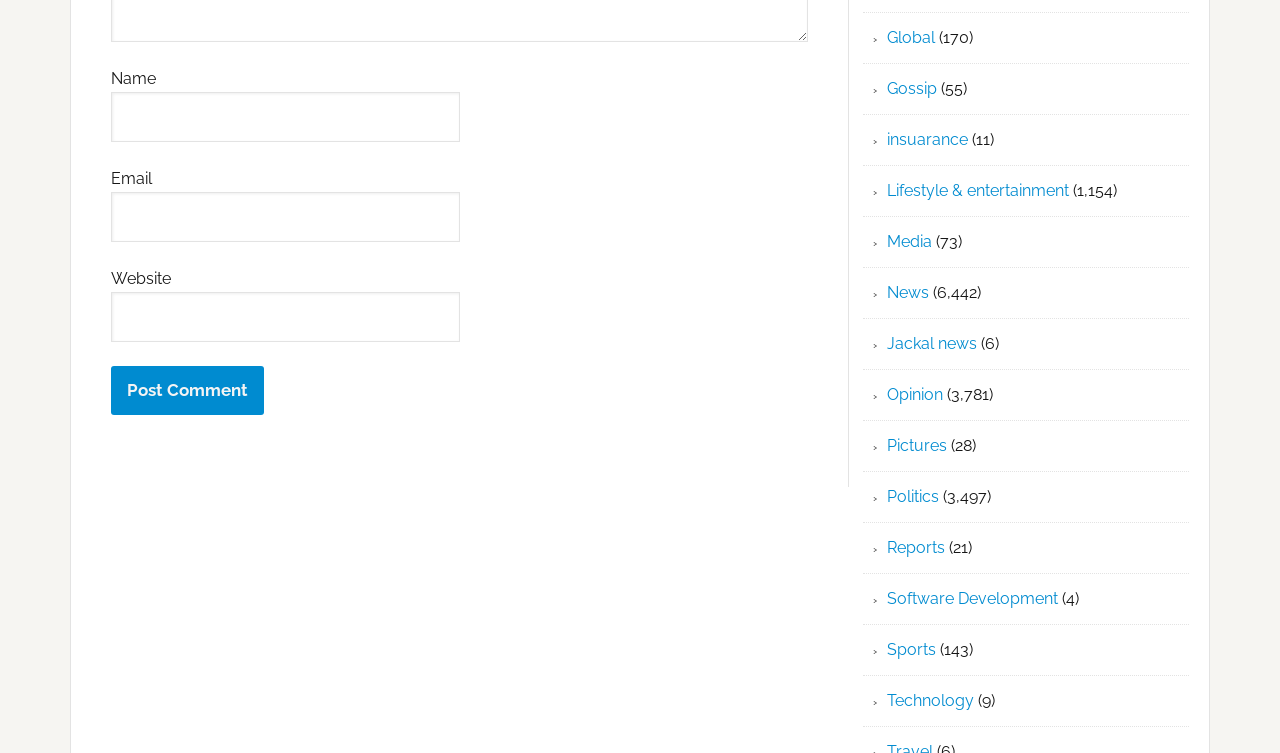Locate the bounding box coordinates of the element that should be clicked to execute the following instruction: "Enter your name".

[0.087, 0.122, 0.359, 0.188]